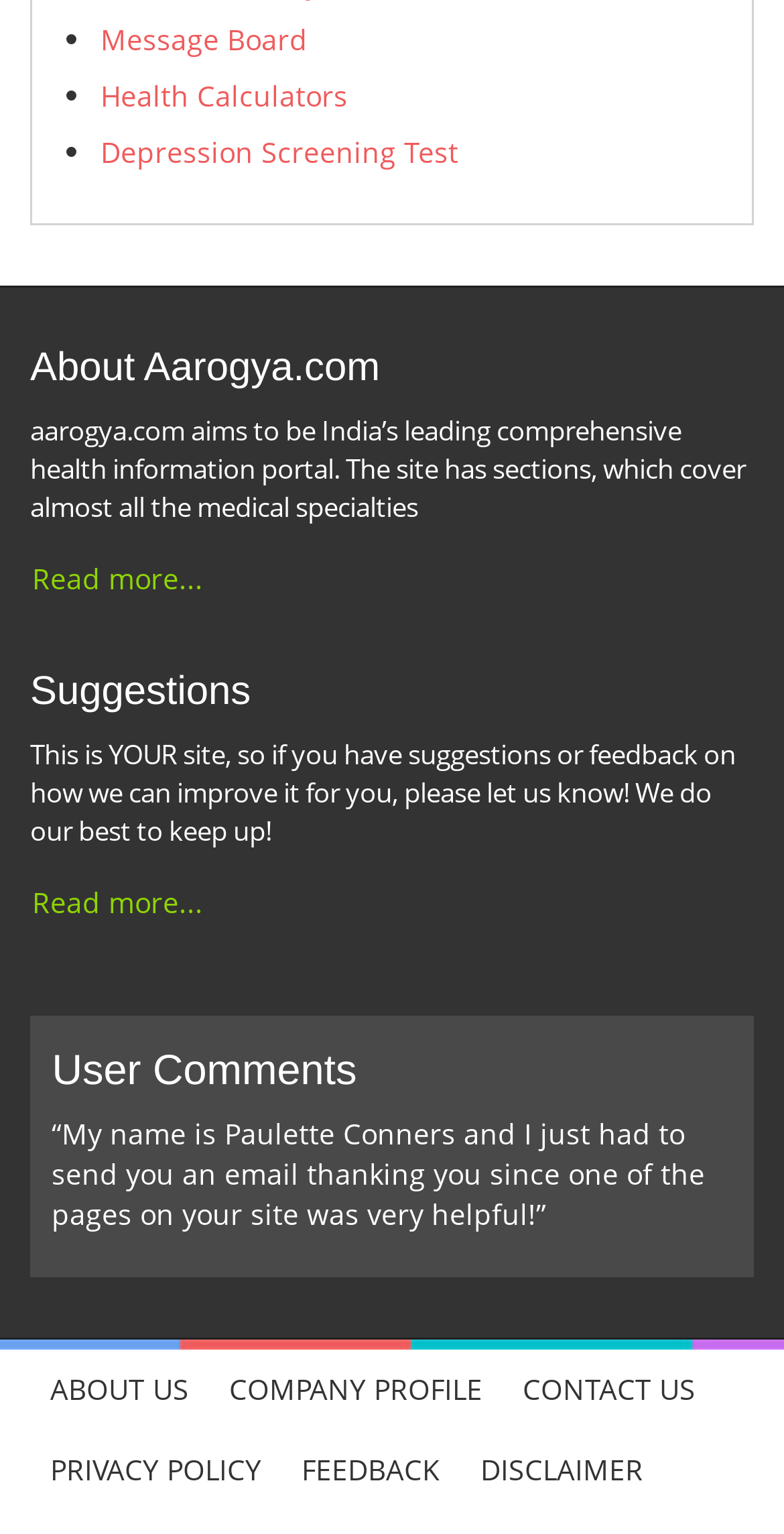Please find and report the bounding box coordinates of the element to click in order to perform the following action: "Read more about Aarogya.com". The coordinates should be expressed as four float numbers between 0 and 1, in the format [left, top, right, bottom].

[0.038, 0.357, 0.262, 0.398]